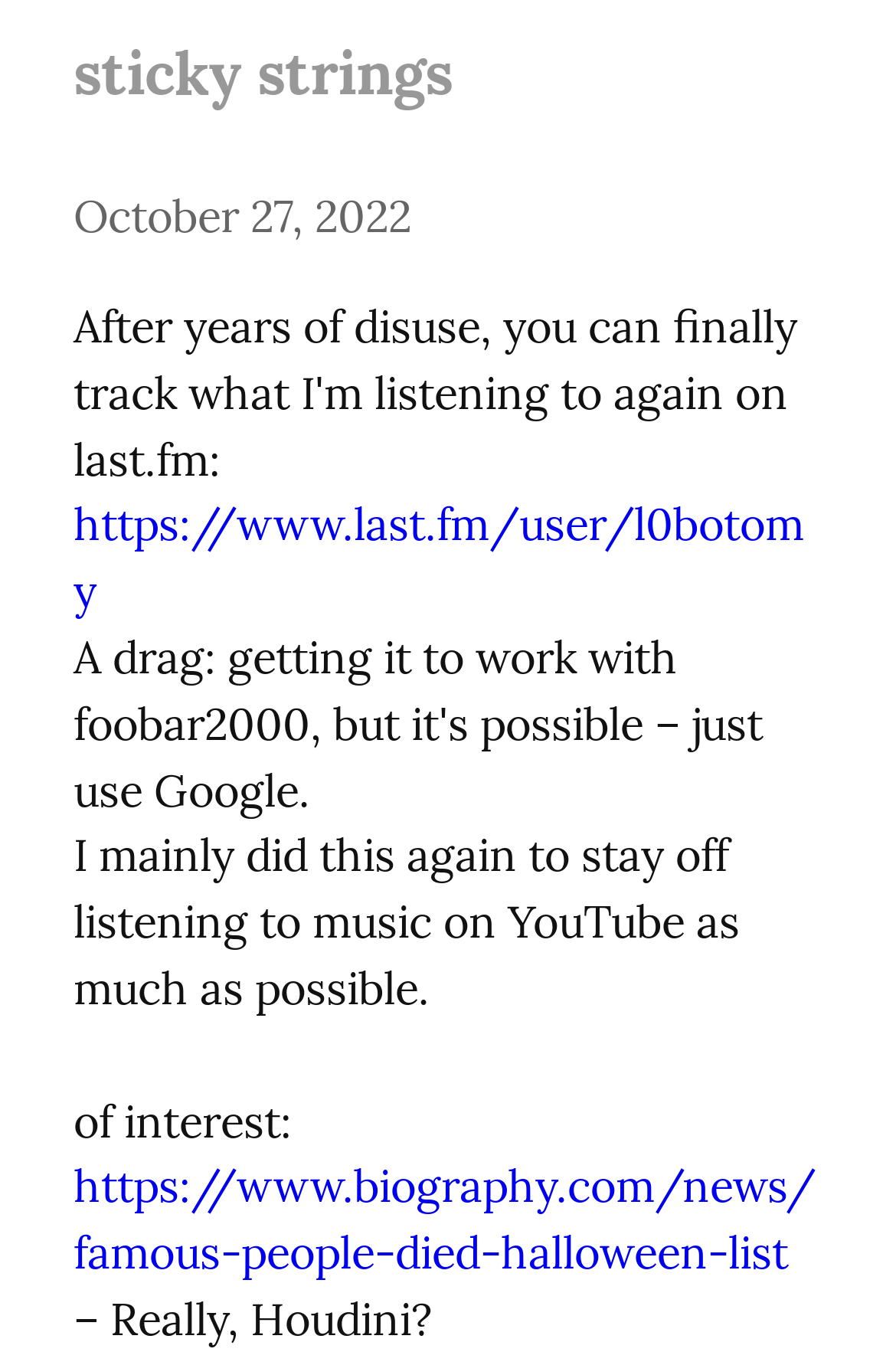Using floating point numbers between 0 and 1, provide the bounding box coordinates in the format (top-left x, top-left y, bottom-right x, bottom-right y). Locate the UI element described here: sticky strings

[0.082, 0.025, 0.505, 0.082]